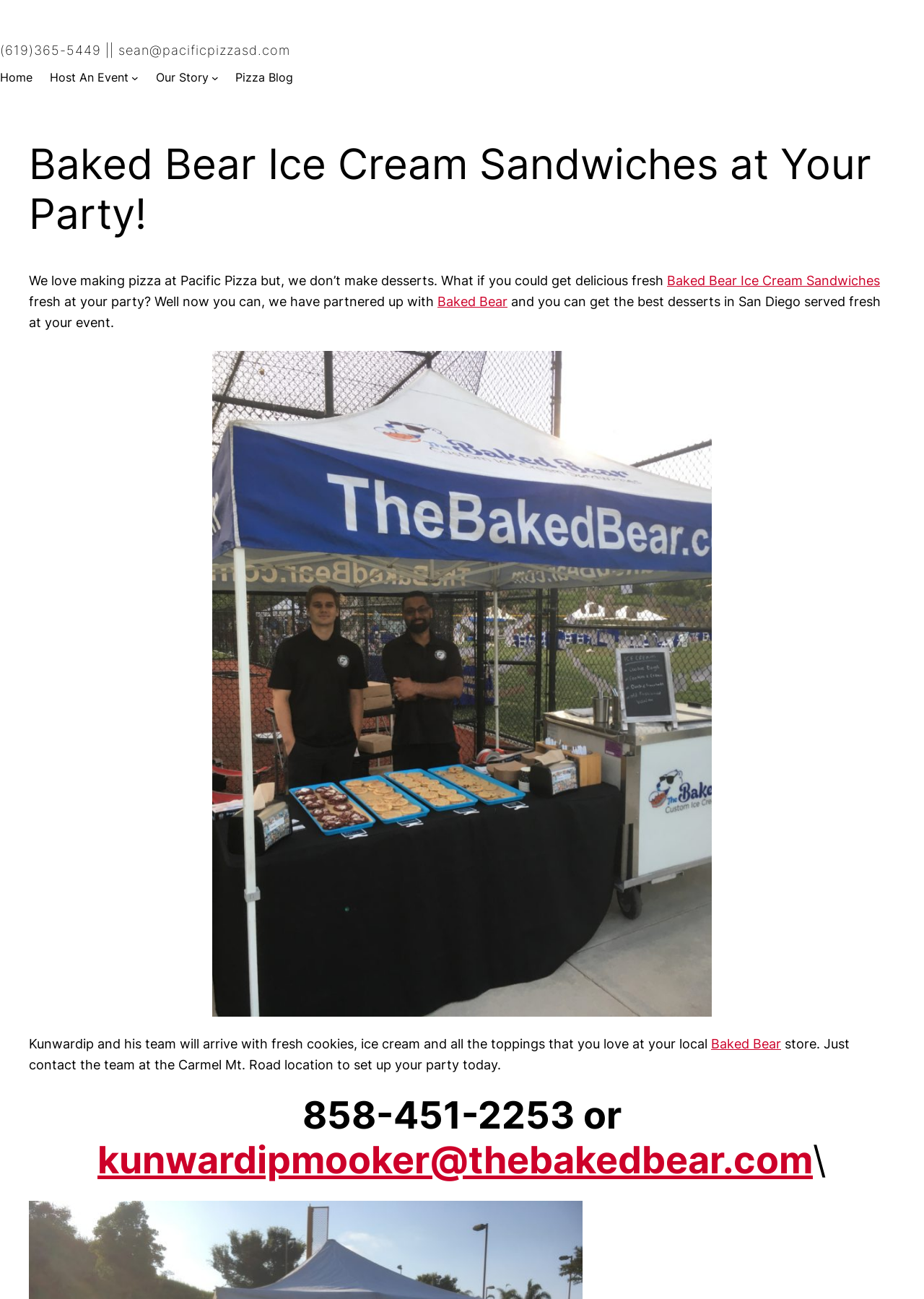Locate the bounding box coordinates of the clickable region necessary to complete the following instruction: "Click the 'Baked Bear Ice Cream Sandwiches' link". Provide the coordinates in the format of four float numbers between 0 and 1, i.e., [left, top, right, bottom].

[0.722, 0.21, 0.952, 0.222]